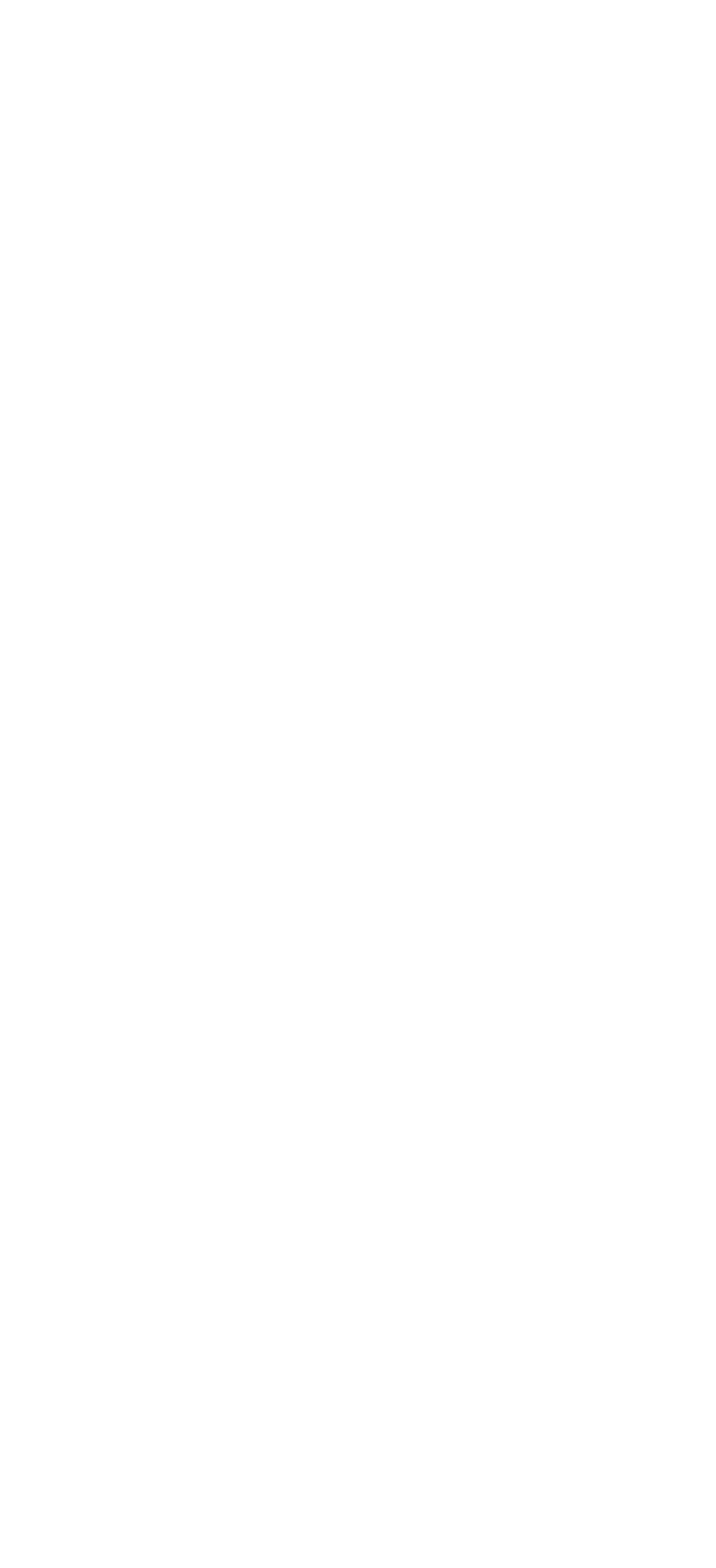Please specify the bounding box coordinates in the format (top-left x, top-left y, bottom-right x, bottom-right y), with all values as floating point numbers between 0 and 1. Identify the bounding box of the UI element described by: DMCA

[0.288, 0.822, 0.372, 0.837]